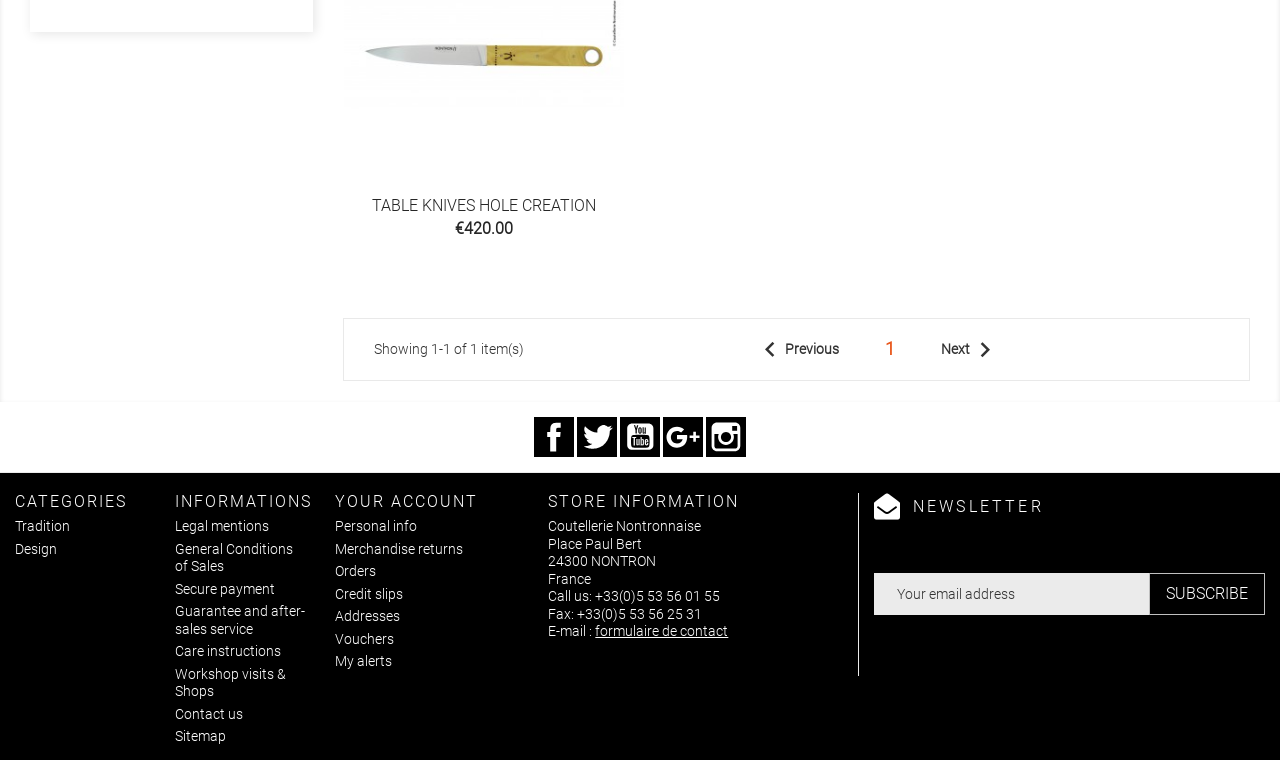Ascertain the bounding box coordinates for the UI element detailed here: "Home". The coordinates should be provided as [left, top, right, bottom] with each value being a float between 0 and 1.

None